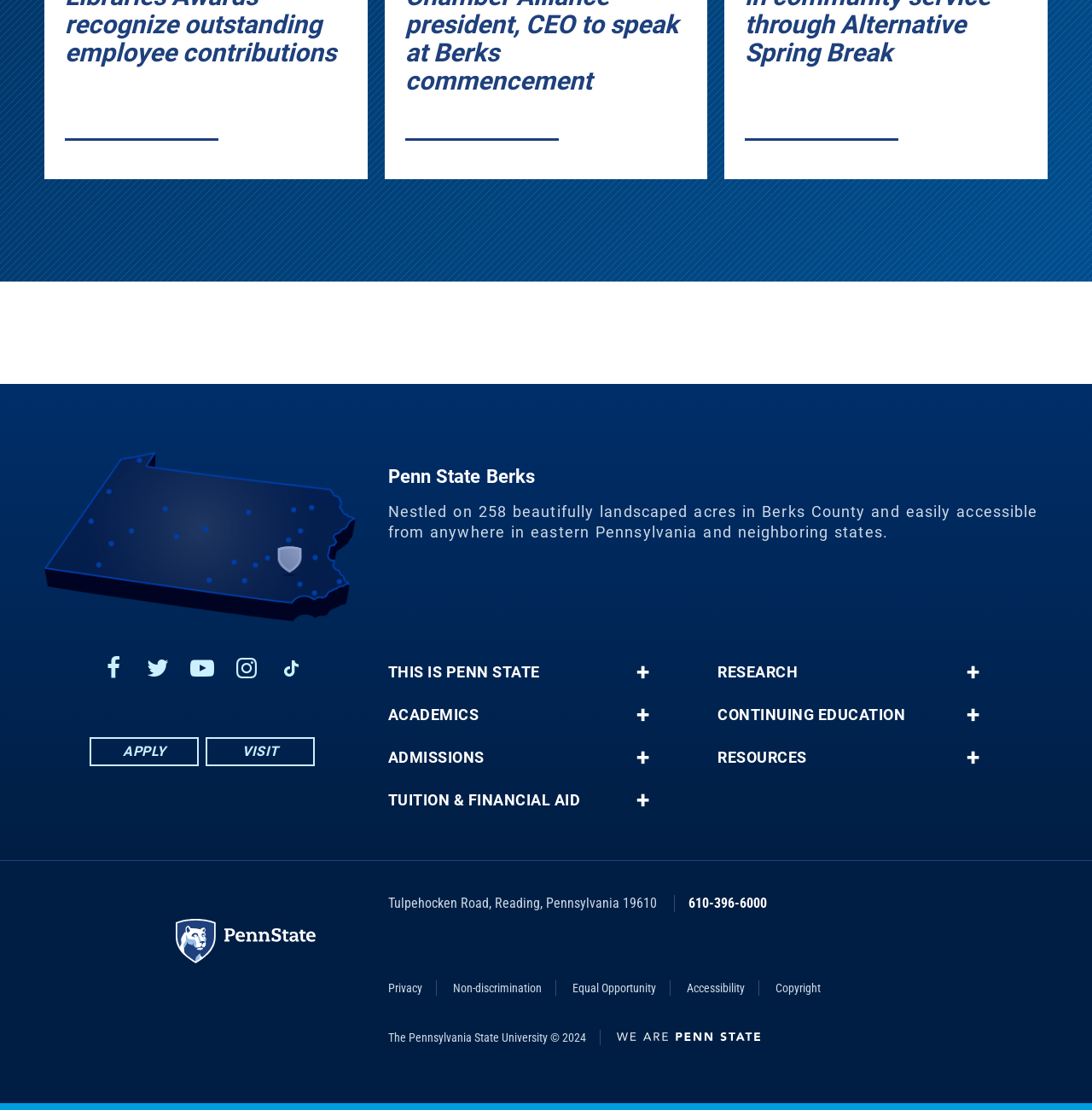Using the element description: "Tuition & Financial Aid", determine the bounding box coordinates for the specified UI element. The coordinates should be four float numbers between 0 and 1, [left, top, right, bottom].

[0.355, 0.713, 0.579, 0.729]